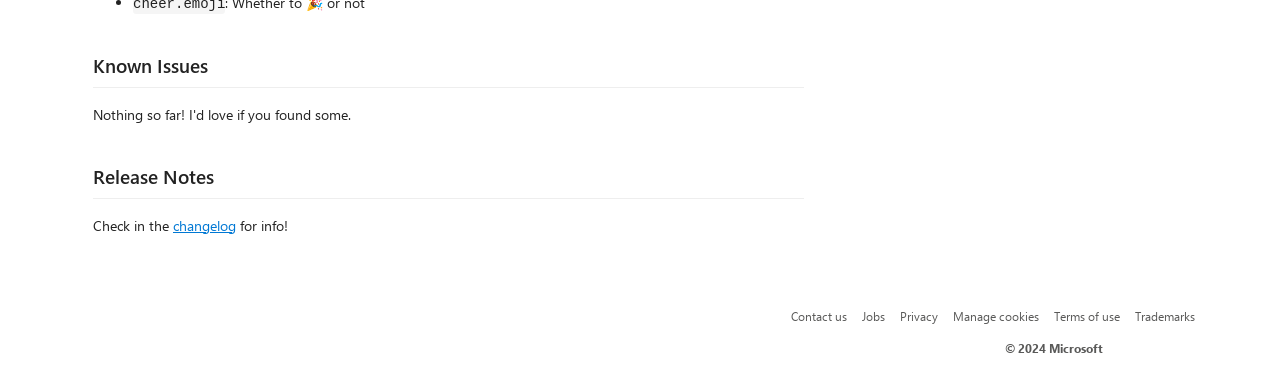What is the company name at the bottom of the webpage?
Look at the image and answer the question with a single word or phrase.

Microsoft